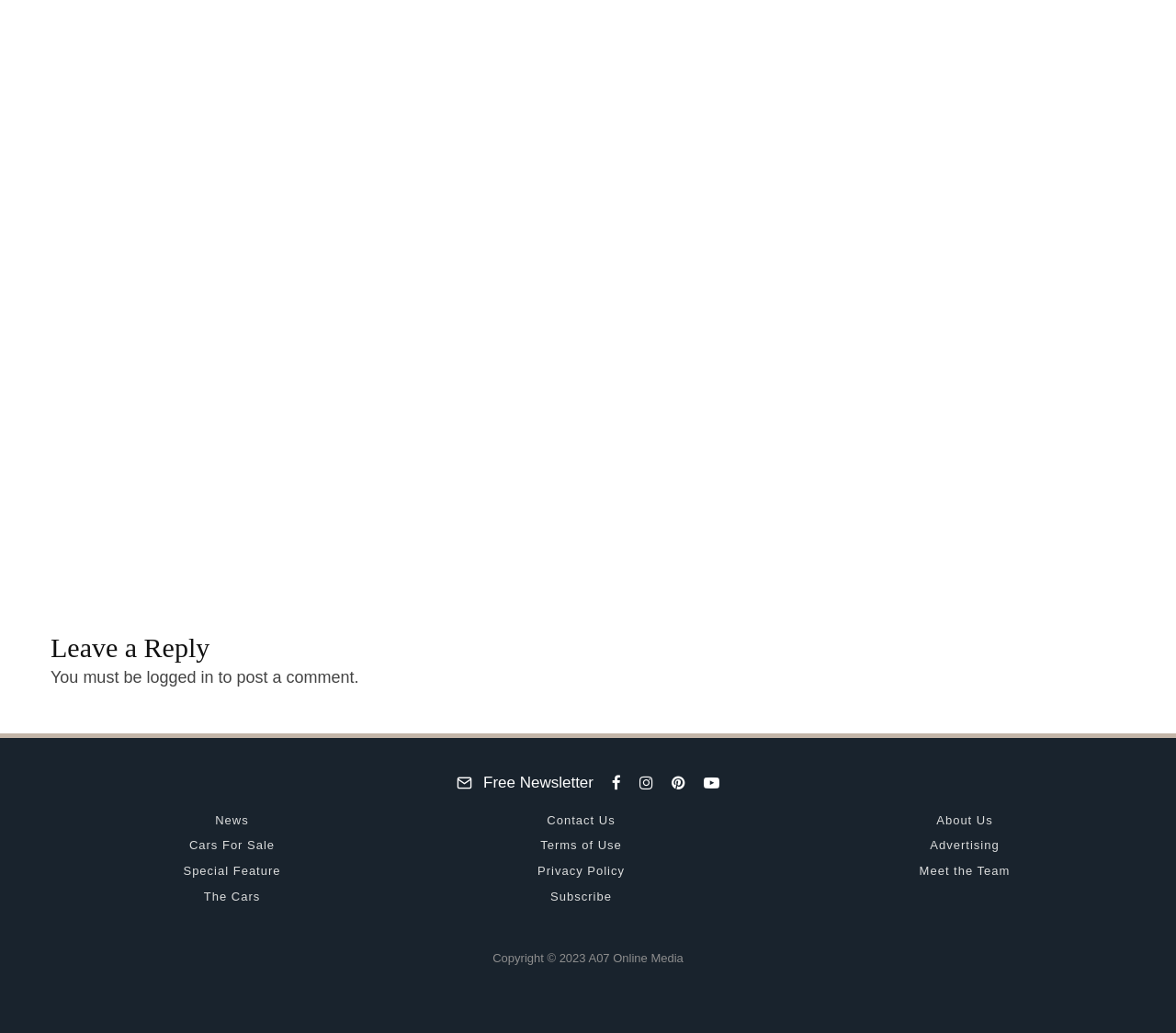Can you specify the bounding box coordinates of the area that needs to be clicked to fulfill the following instruction: "Read about BOURNE SURVIVOR – 1965 BRM P261"?

[0.066, 0.493, 0.323, 0.544]